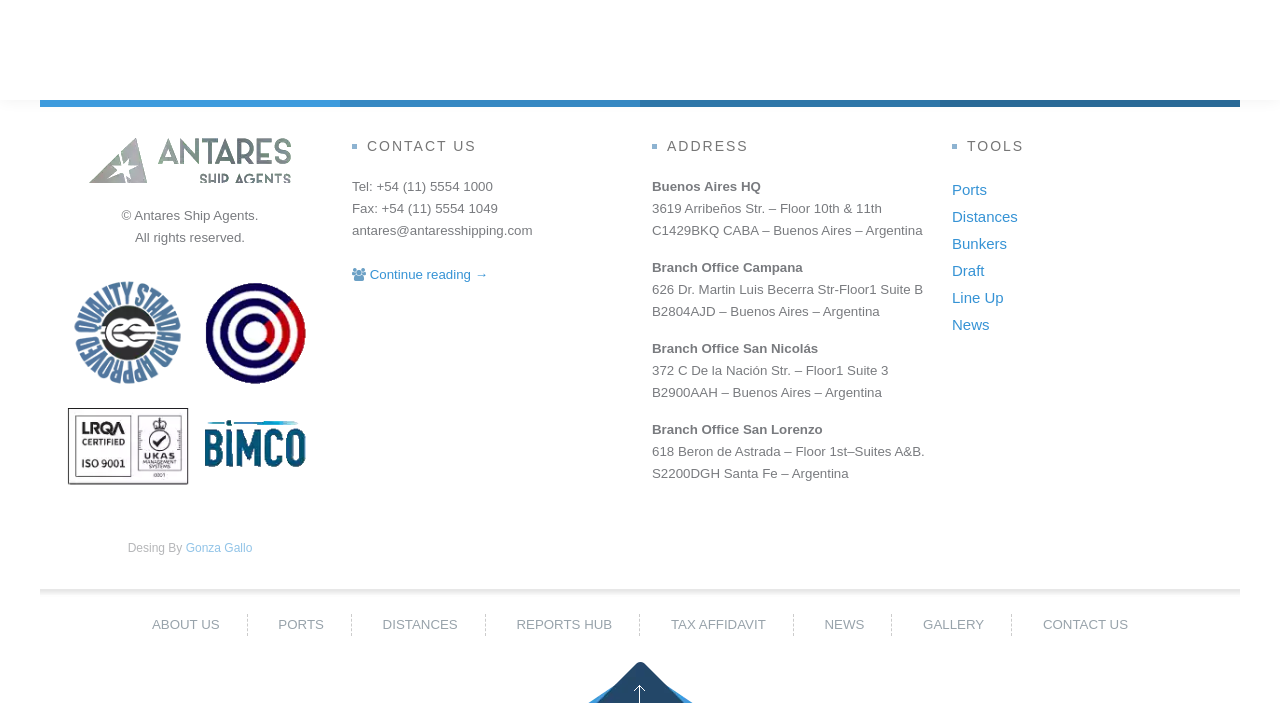Locate the bounding box of the UI element described by: "Ports" in the given webpage screenshot.

[0.744, 0.25, 0.959, 0.289]